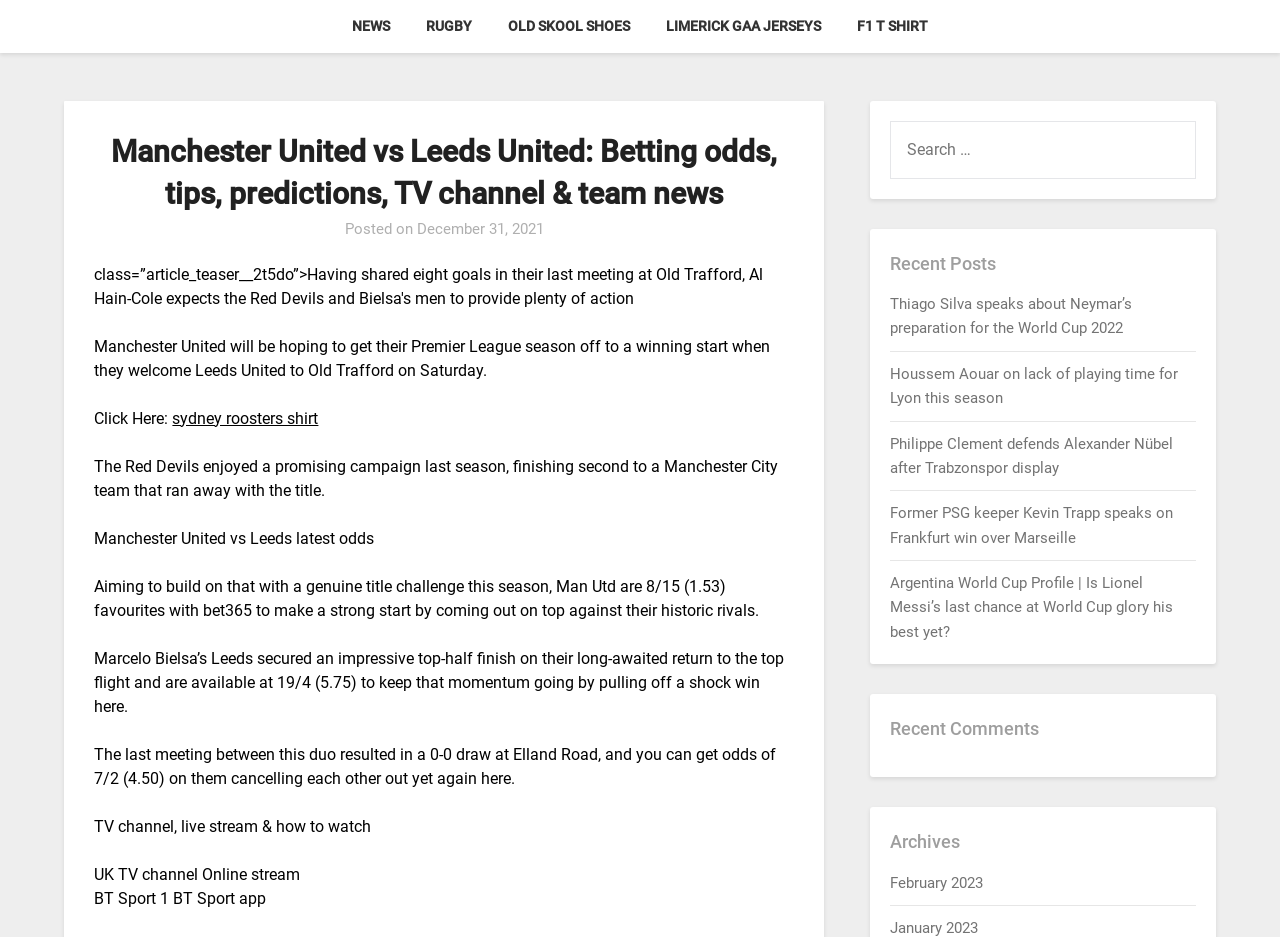Can you find the bounding box coordinates for the element to click on to achieve the instruction: "Learn about the life of Cyril"?

None